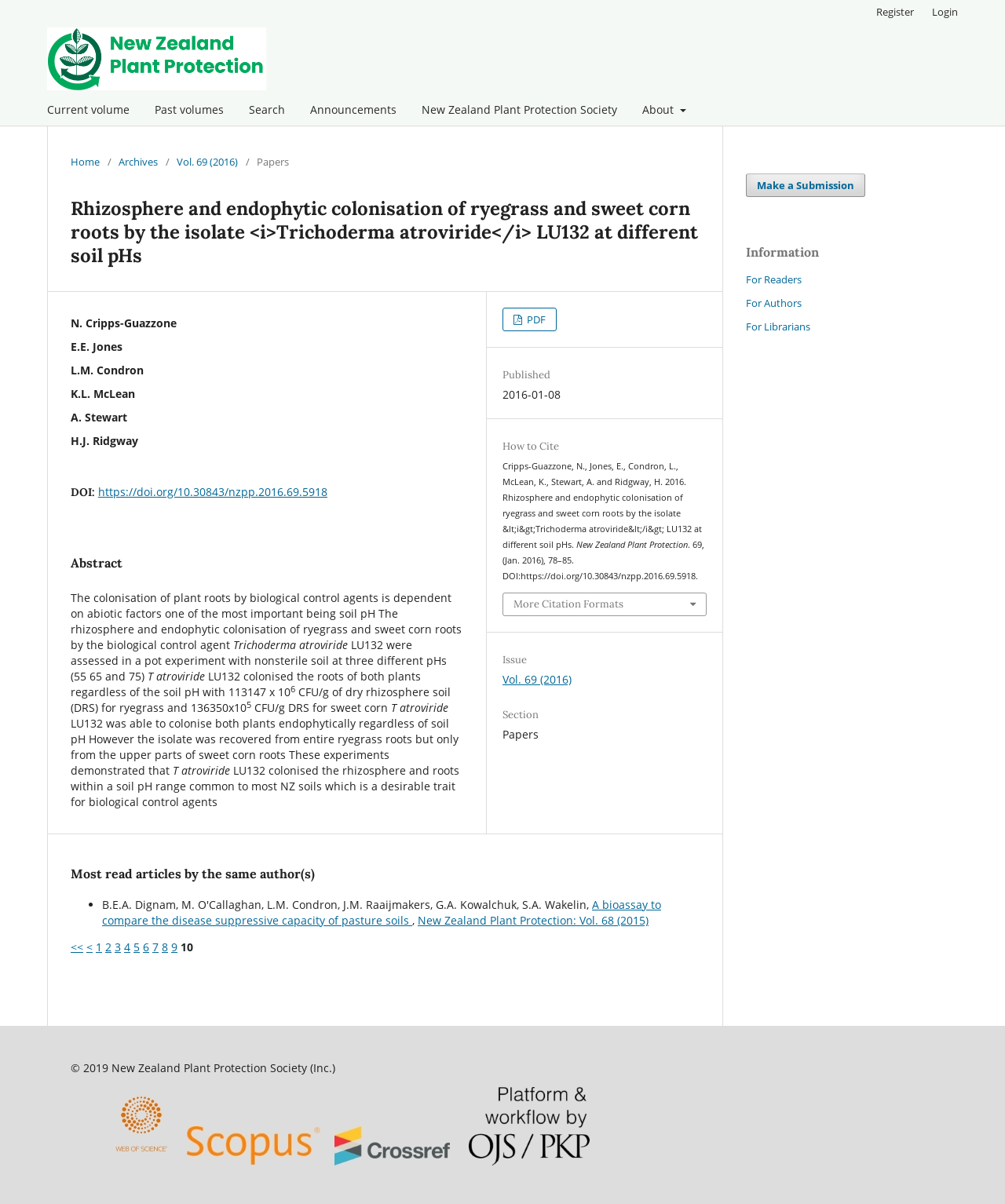Respond to the question with just a single word or phrase: 
Who are the authors of the article?

N. Cripps-Guazzone, E.E. Jones, L.M. Condron, K.L. McLean, A. Stewart, H.J. Ridgway